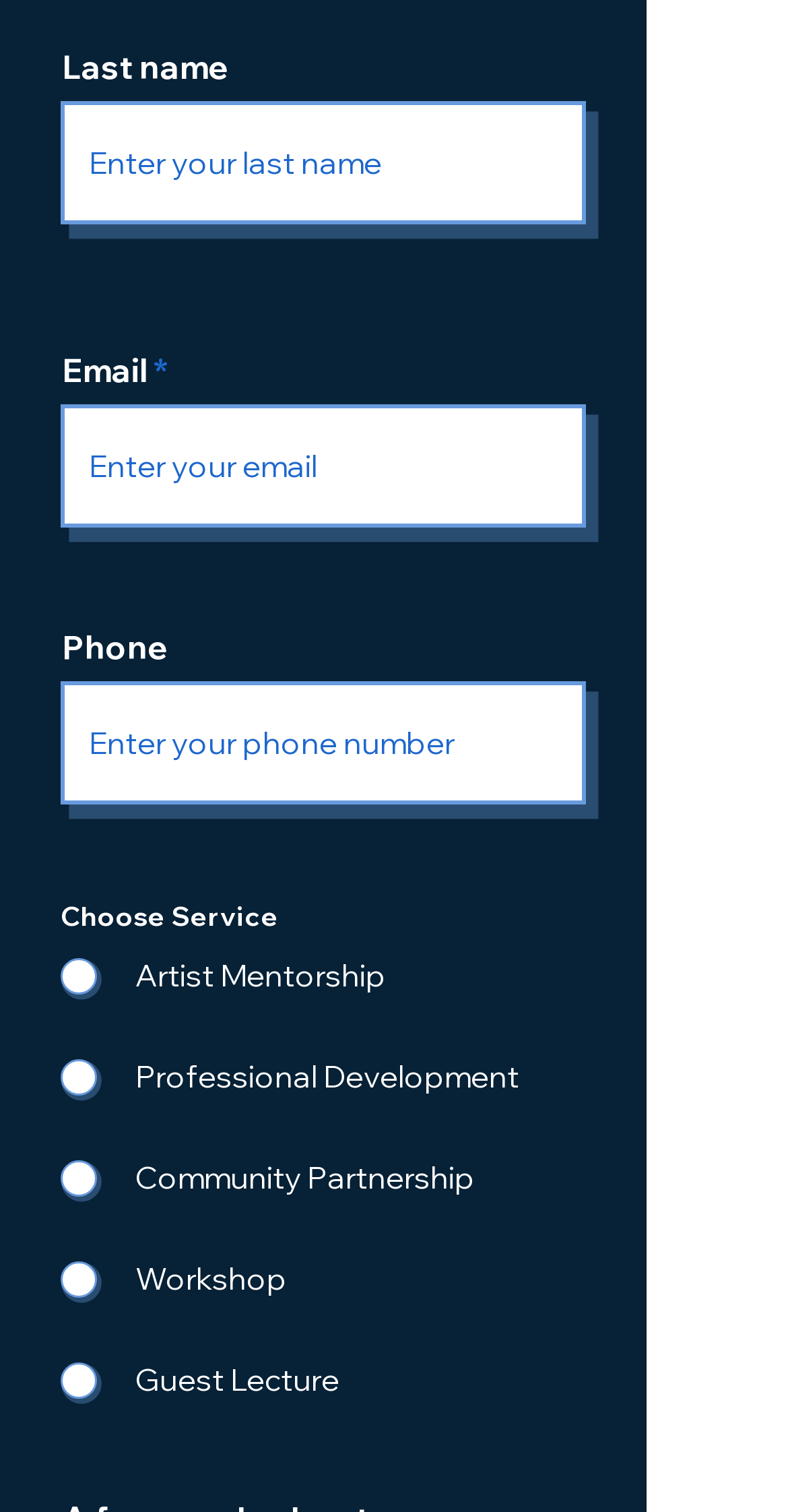What is the position of the 'Phone' field?
Answer the question using a single word or phrase, according to the image.

Below 'Email'